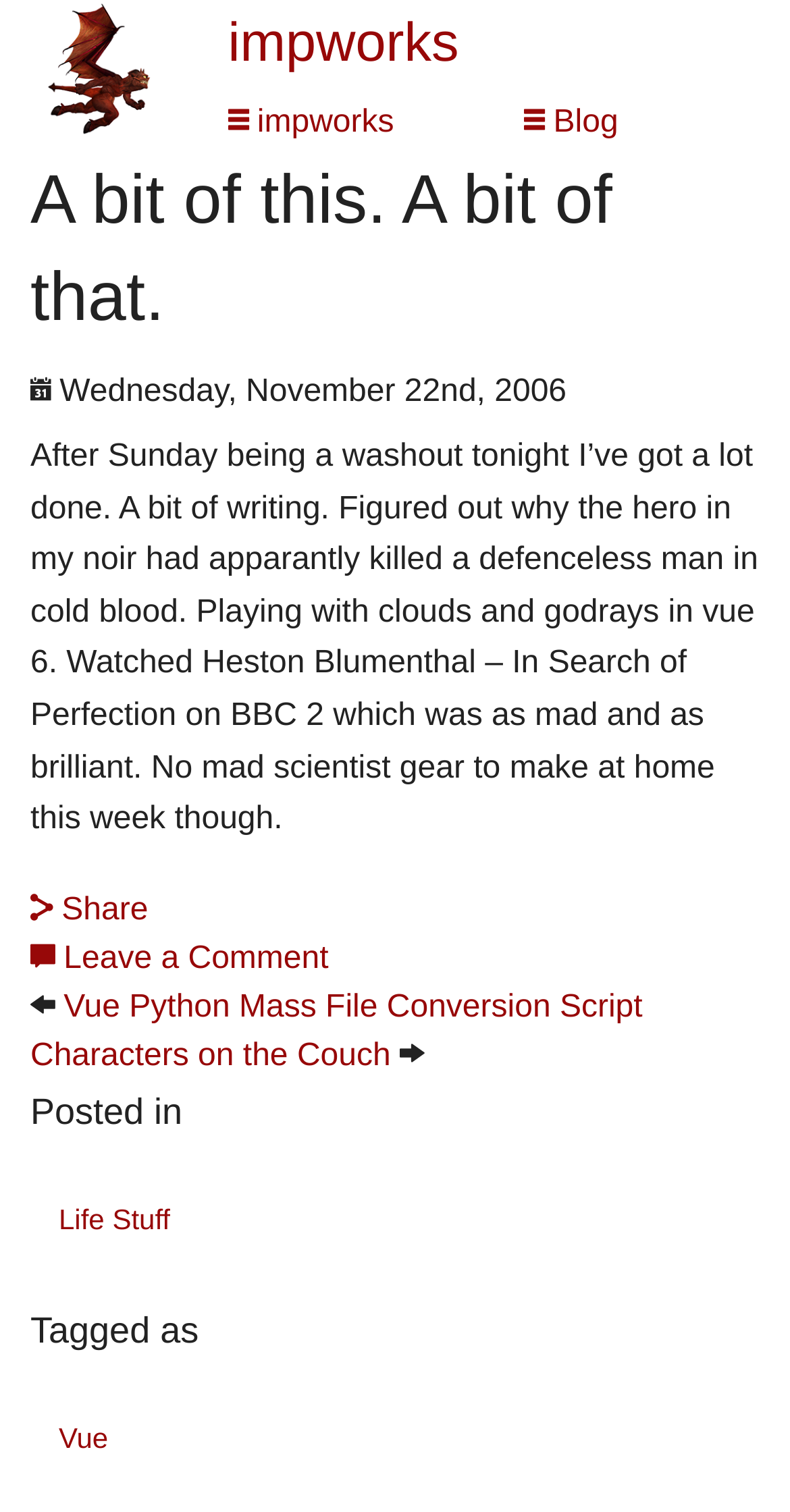What is the date of the blog post?
Kindly offer a comprehensive and detailed response to the question.

The date of the blog post is Wednesday, November 22nd, 2006, which is indicated by the heading element with the text 'Wednesday, November 22nd, 2006' and bounding box coordinates [0.038, 0.244, 0.962, 0.274].